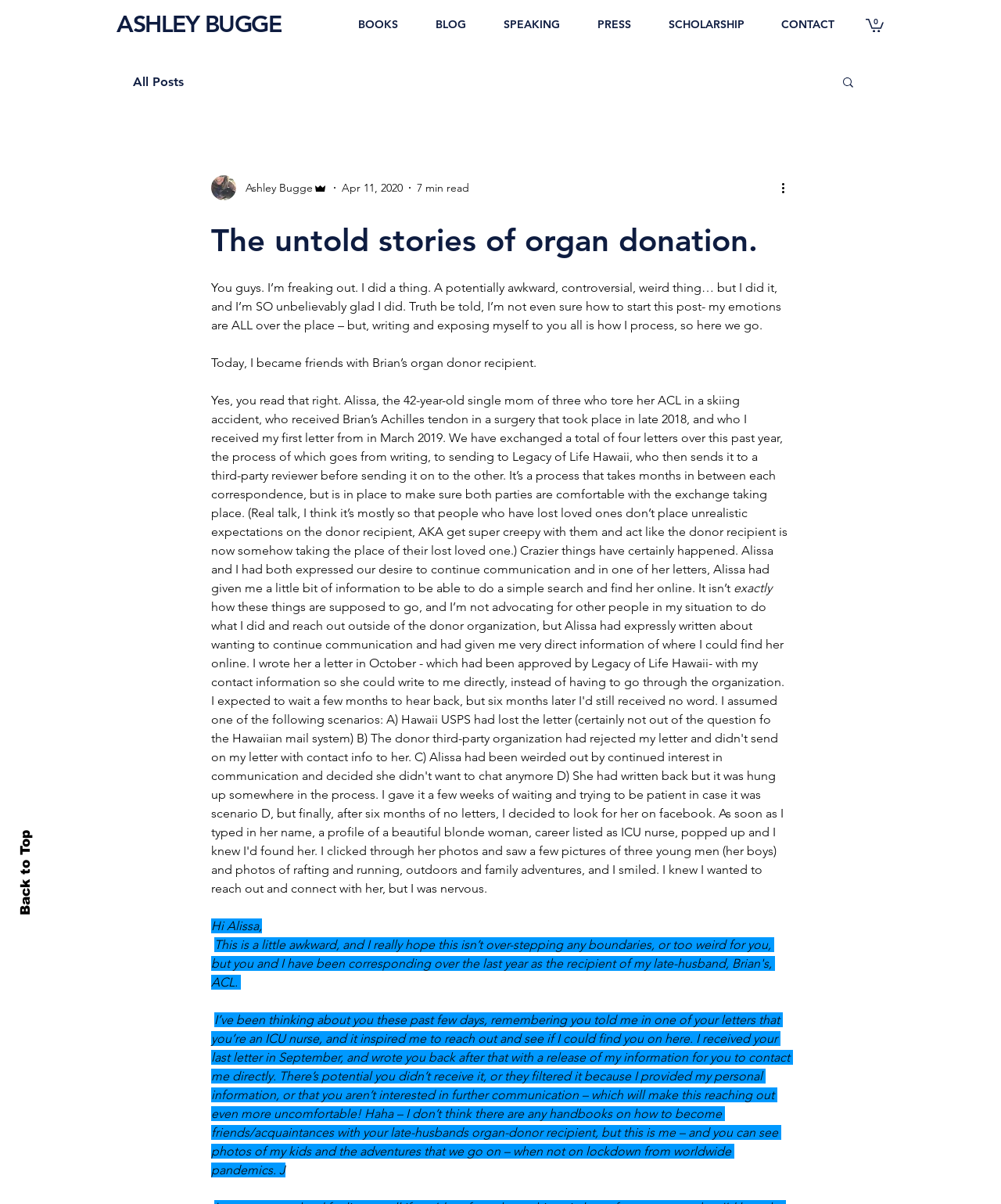Find the bounding box coordinates for the HTML element described in this sentence: "BOOKS". Provide the coordinates as four float numbers between 0 and 1, in the format [left, top, right, bottom].

[0.339, 0.01, 0.416, 0.031]